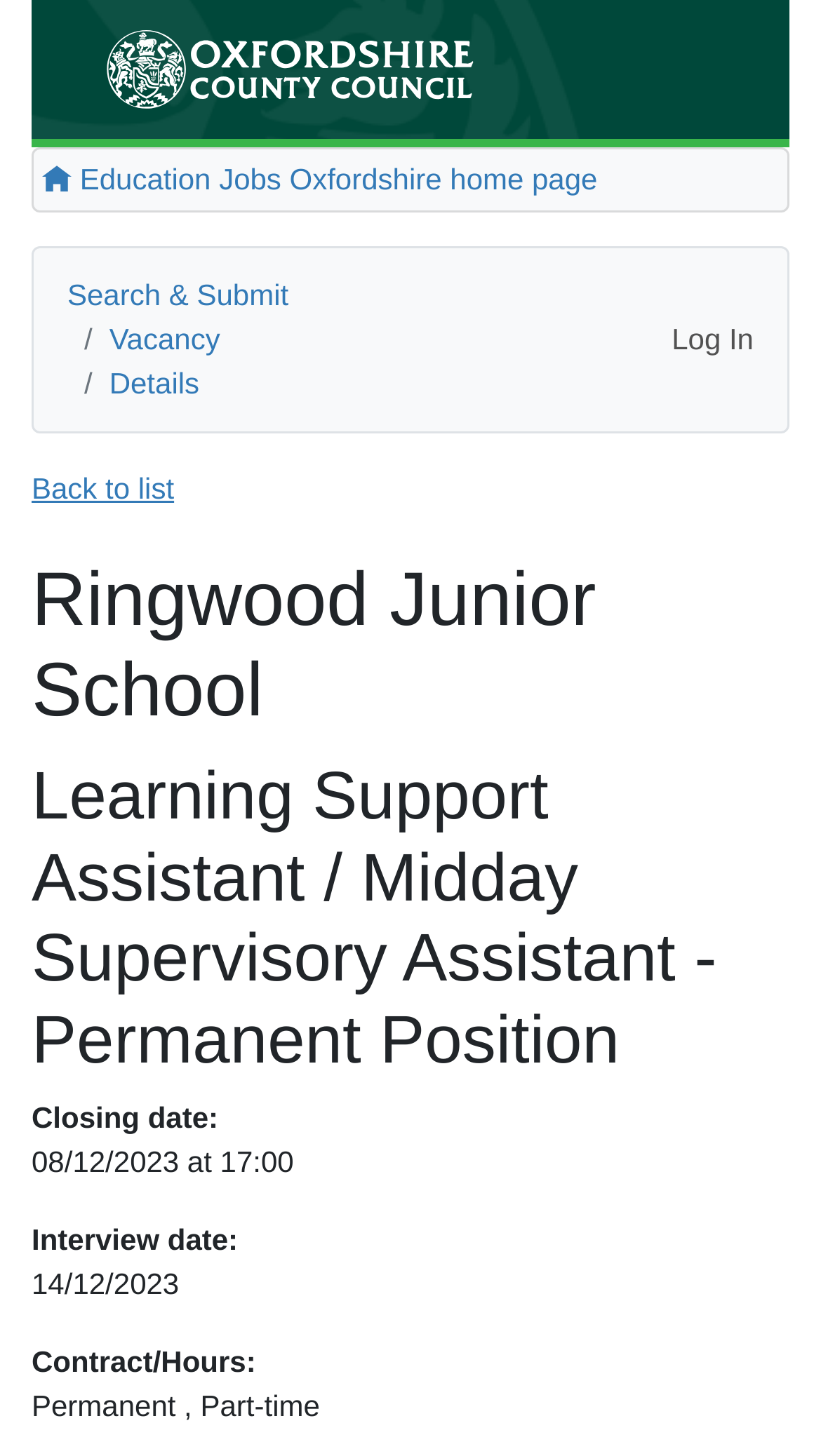Give a one-word or phrase response to the following question: What is the logo of the council?

Oxfordshire County Council logo